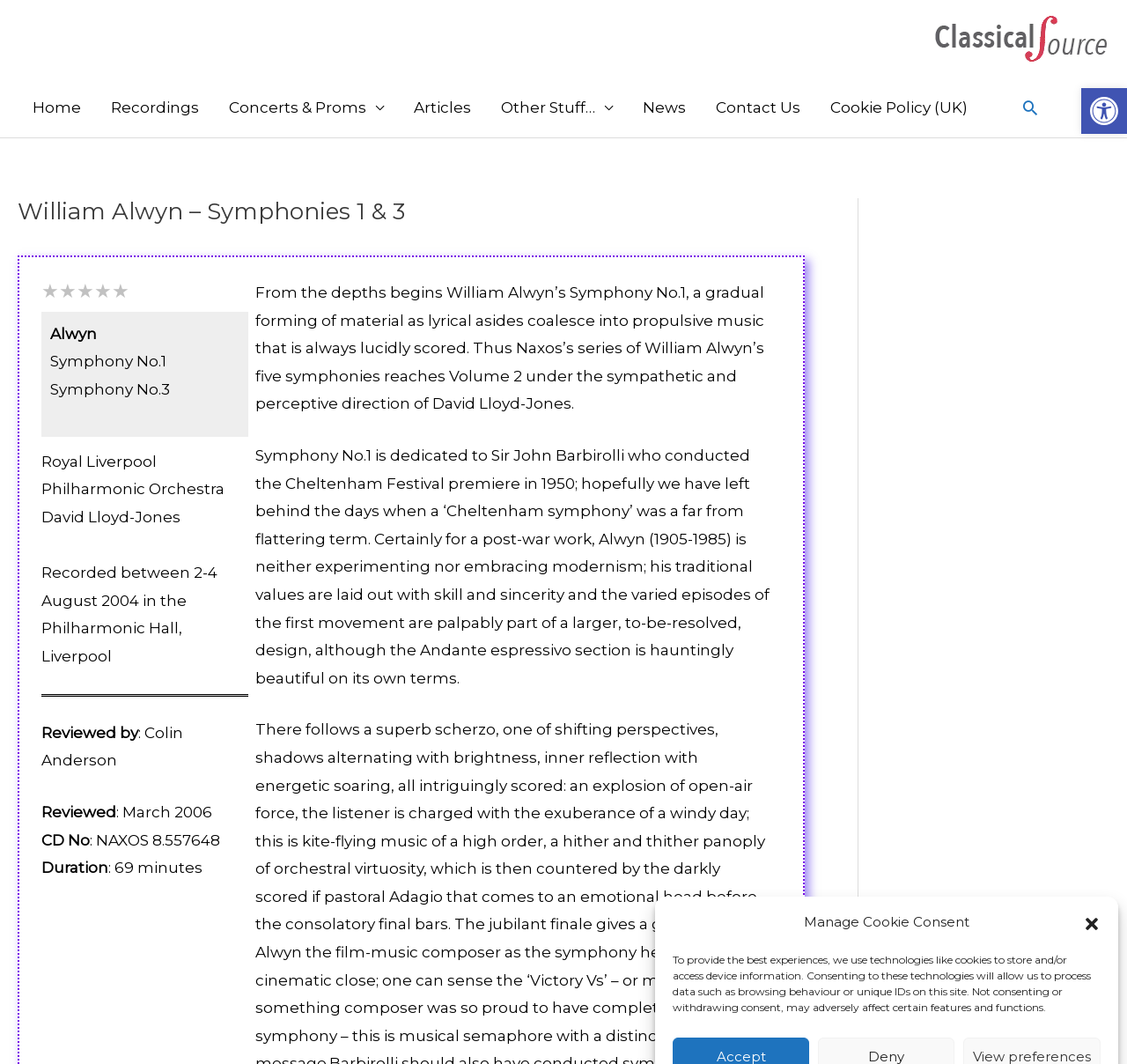Can you pinpoint the bounding box coordinates for the clickable element required for this instruction: "Visit The Classical Source website"? The coordinates should be four float numbers between 0 and 1, i.e., [left, top, right, bottom].

[0.828, 0.027, 0.984, 0.043]